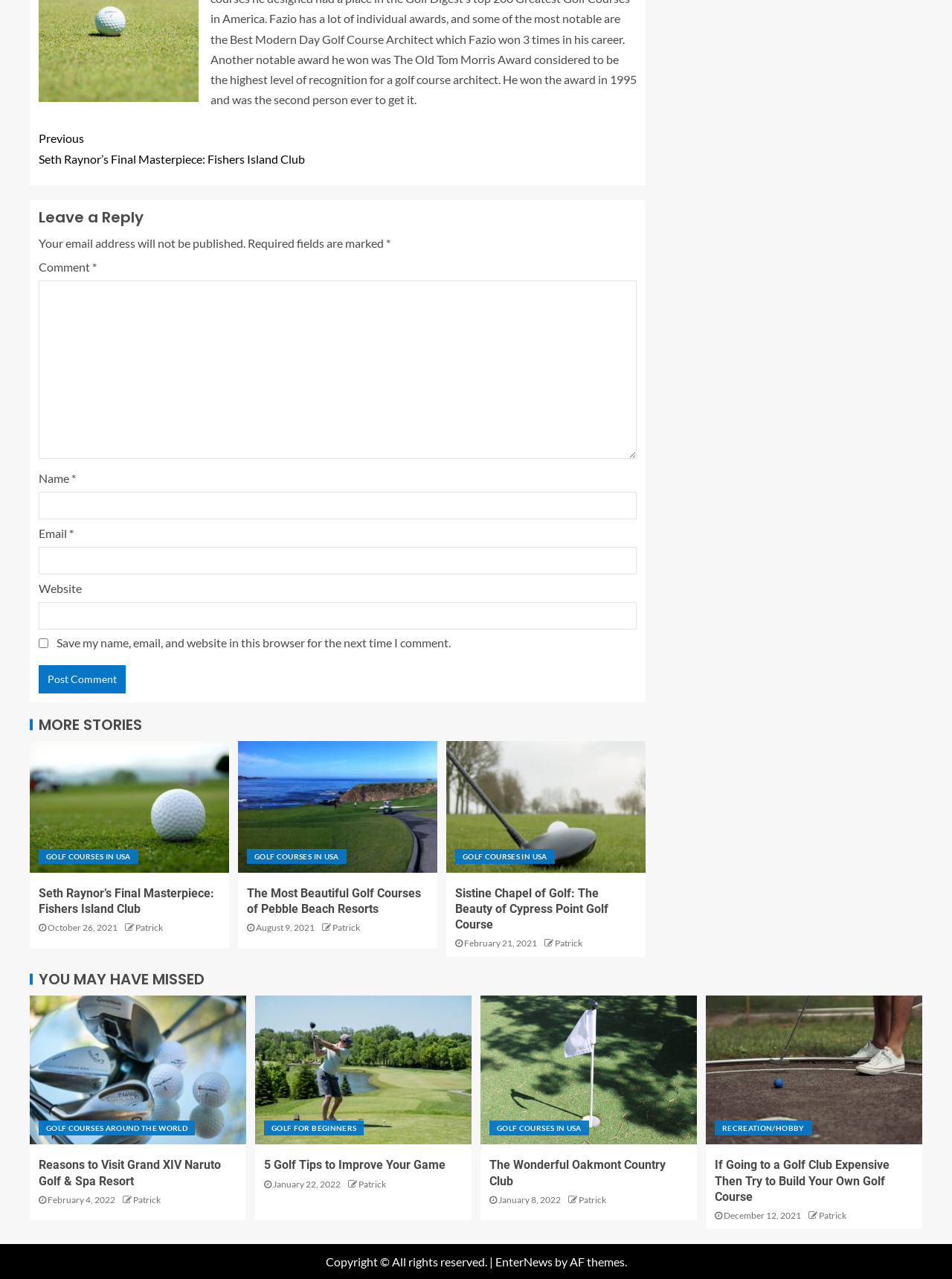Please determine the bounding box coordinates of the area that needs to be clicked to complete this task: 'Visit the website of the author Patrick'. The coordinates must be four float numbers between 0 and 1, formatted as [left, top, right, bottom].

[0.142, 0.721, 0.171, 0.73]